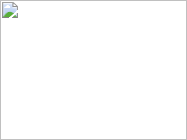Answer the following query concisely with a single word or phrase:
Is the image part of a series?

Yes